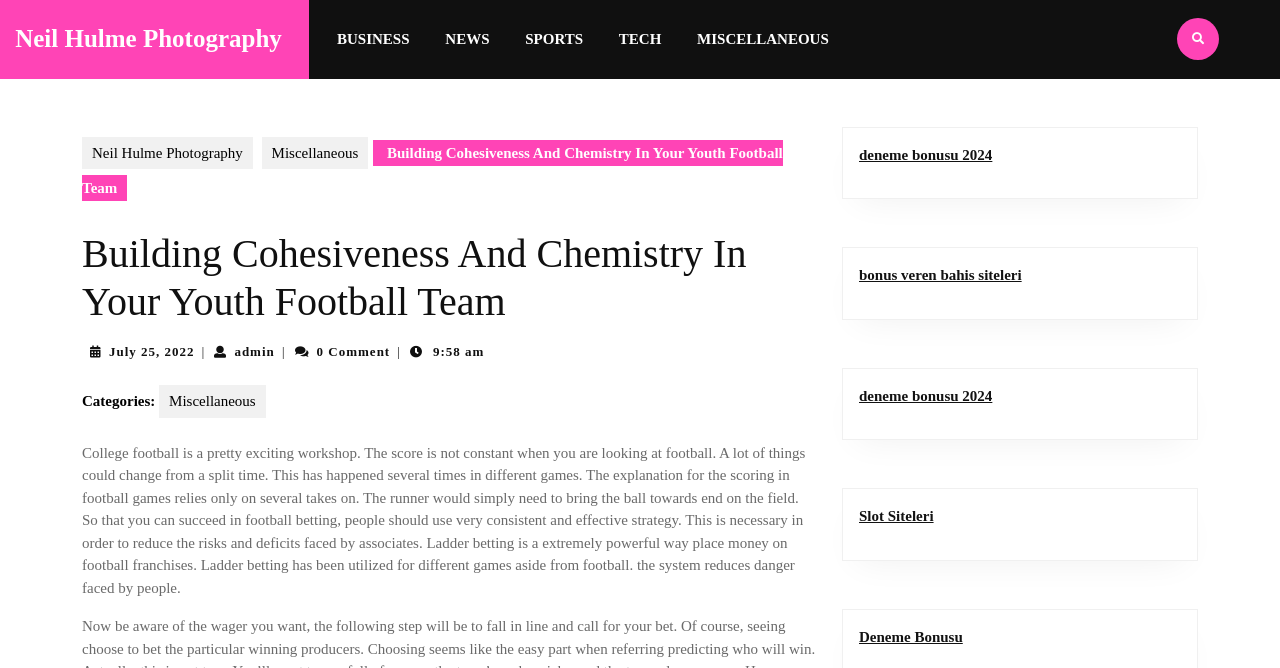Please specify the bounding box coordinates of the element that should be clicked to execute the given instruction: 'Click on the 'BUSINESS' link'. Ensure the coordinates are four float numbers between 0 and 1, expressed as [left, top, right, bottom].

[0.251, 0.017, 0.332, 0.099]